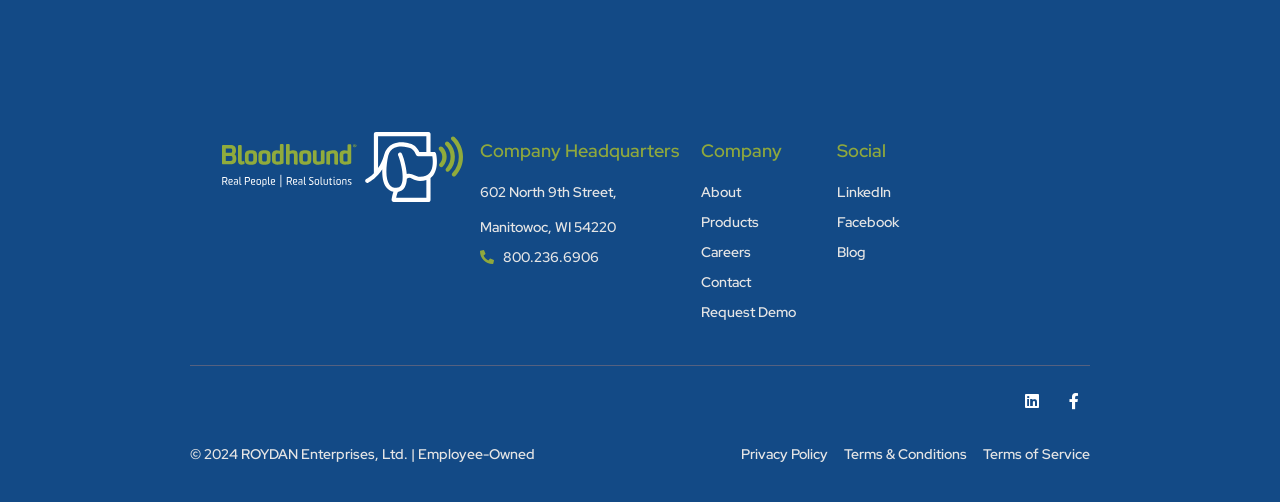Please study the image and answer the question comprehensively:
What is the phone number of the company?

I found the phone number of the company by looking at the static text element with the OCR text '800.236.6906' which is a child element of the 'contentinfo' element.